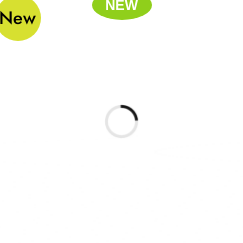Give a short answer using one word or phrase for the question:
How many labels are above the spinner?

Two